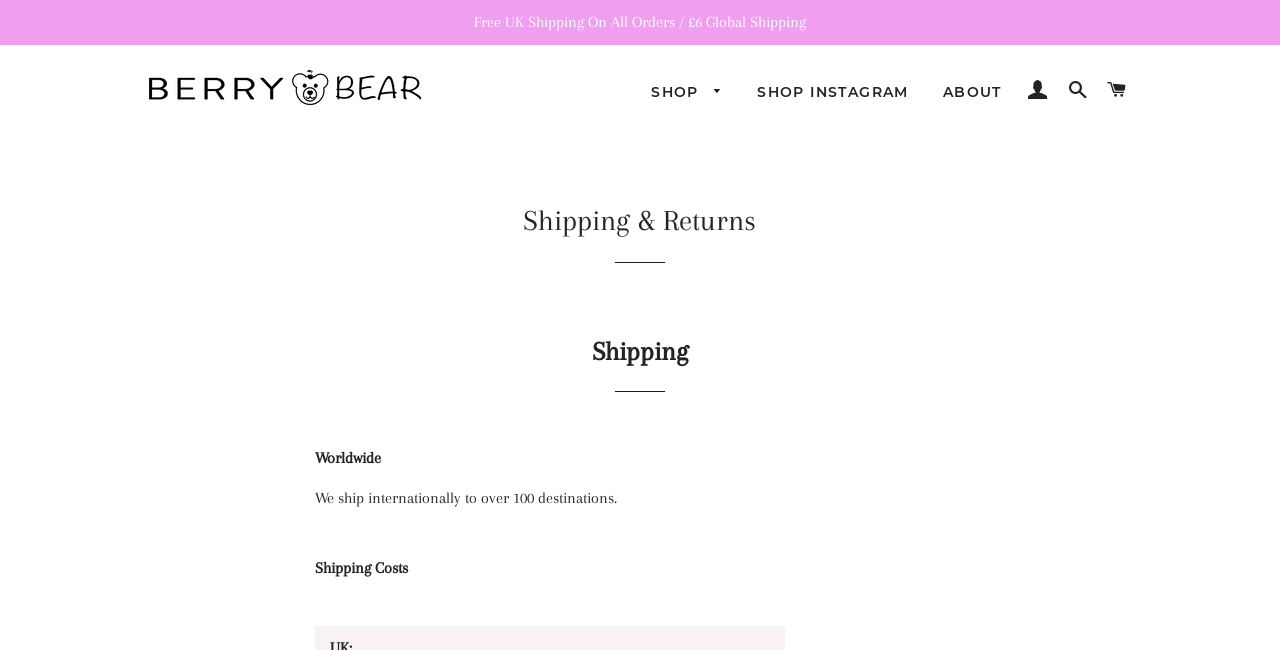Find the bounding box coordinates for the UI element whose description is: "Cart". The coordinates should be four float numbers between 0 and 1, in the format [left, top, right, bottom].

[0.859, 0.092, 0.887, 0.185]